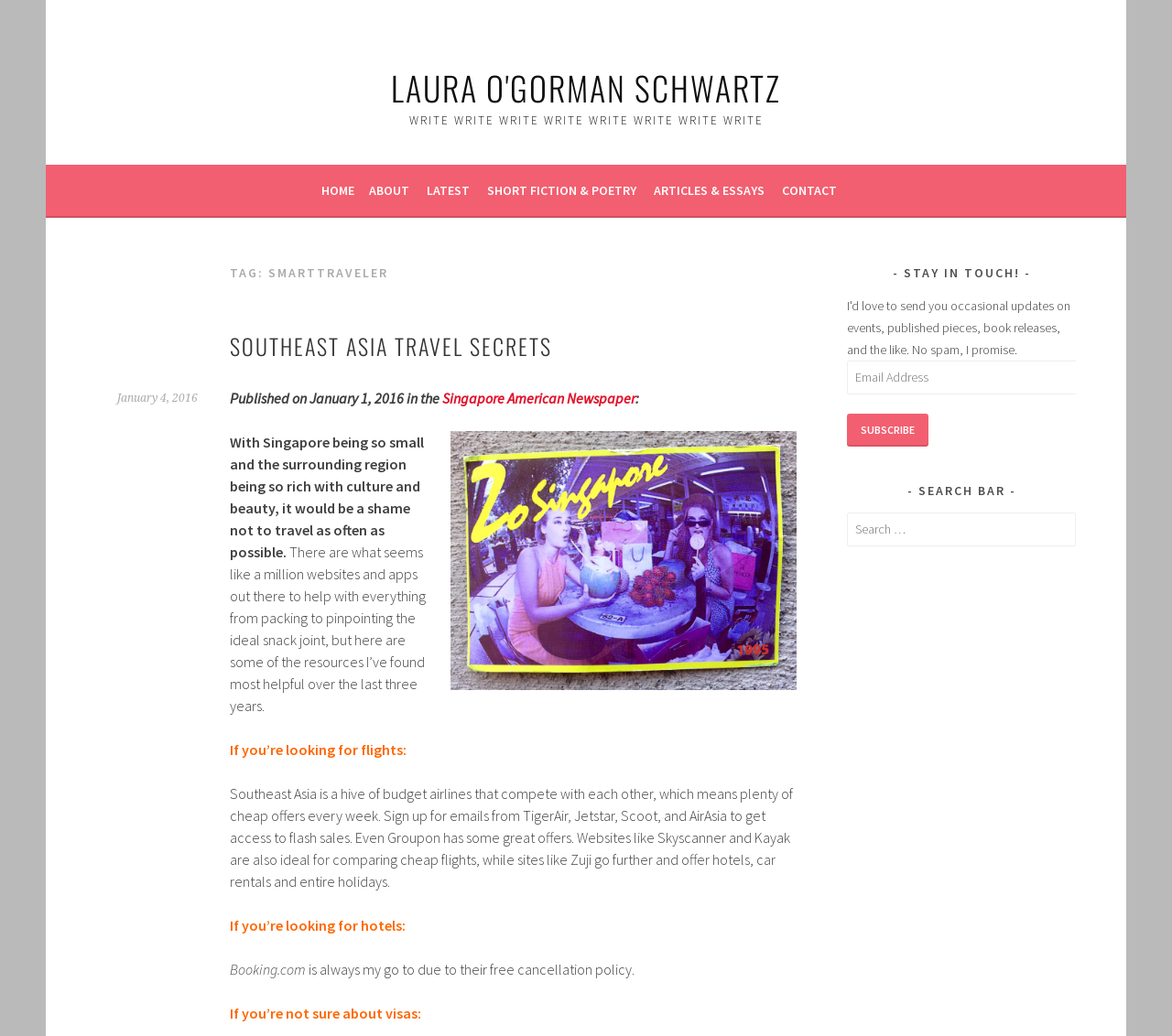Determine the bounding box coordinates for the UI element described. Format the coordinates as (top-left x, top-left y, bottom-right x, bottom-right y) and ensure all values are between 0 and 1. Element description: About

[0.314, 0.173, 0.349, 0.194]